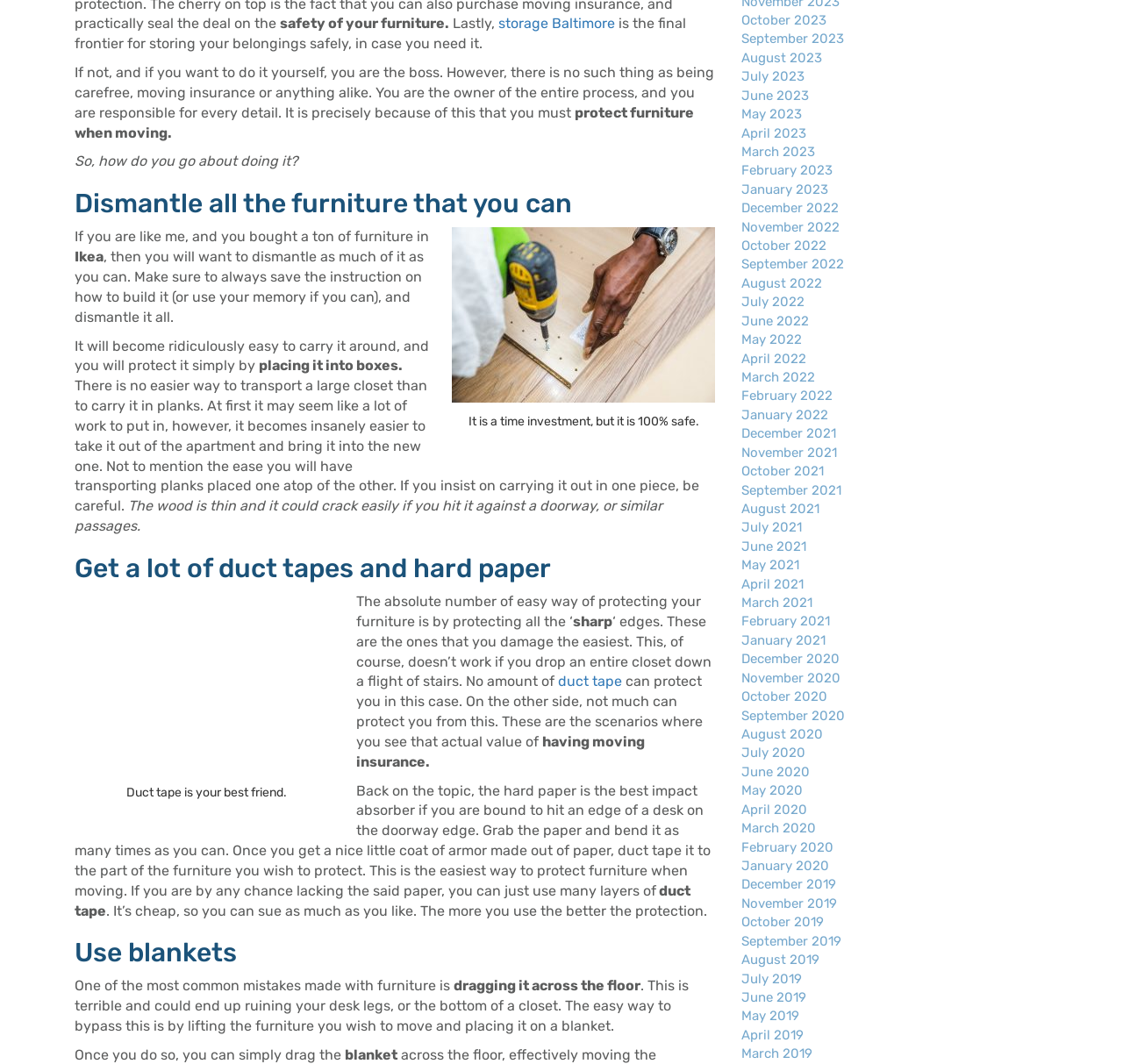Could you determine the bounding box coordinates of the clickable element to complete the instruction: "view the image about dismantling furniture"? Provide the coordinates as four float numbers between 0 and 1, i.e., [left, top, right, bottom].

[0.402, 0.214, 0.637, 0.379]